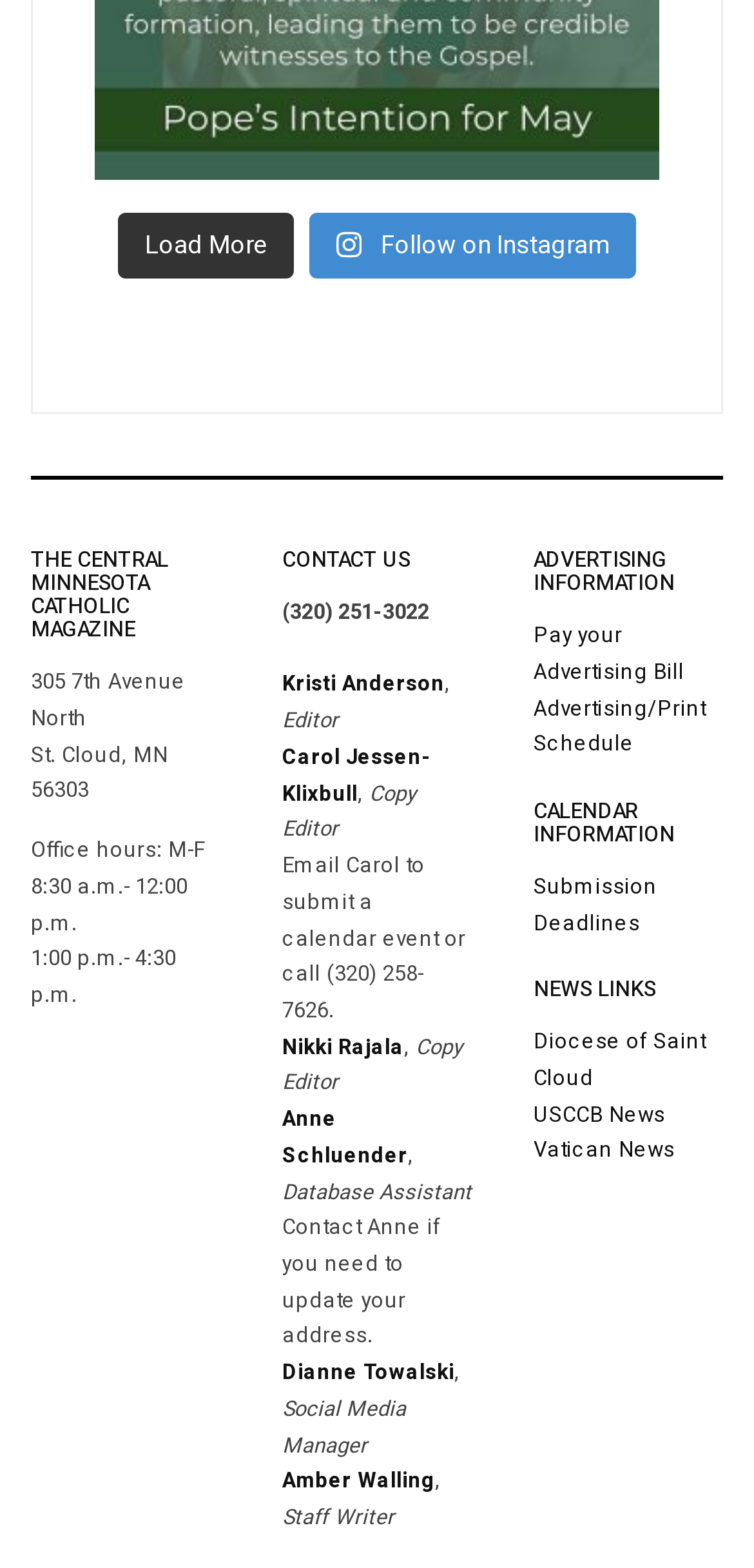Identify the bounding box coordinates of the element that should be clicked to fulfill this task: "Follow on Instagram". The coordinates should be provided as four float numbers between 0 and 1, i.e., [left, top, right, bottom].

[0.41, 0.136, 0.844, 0.178]